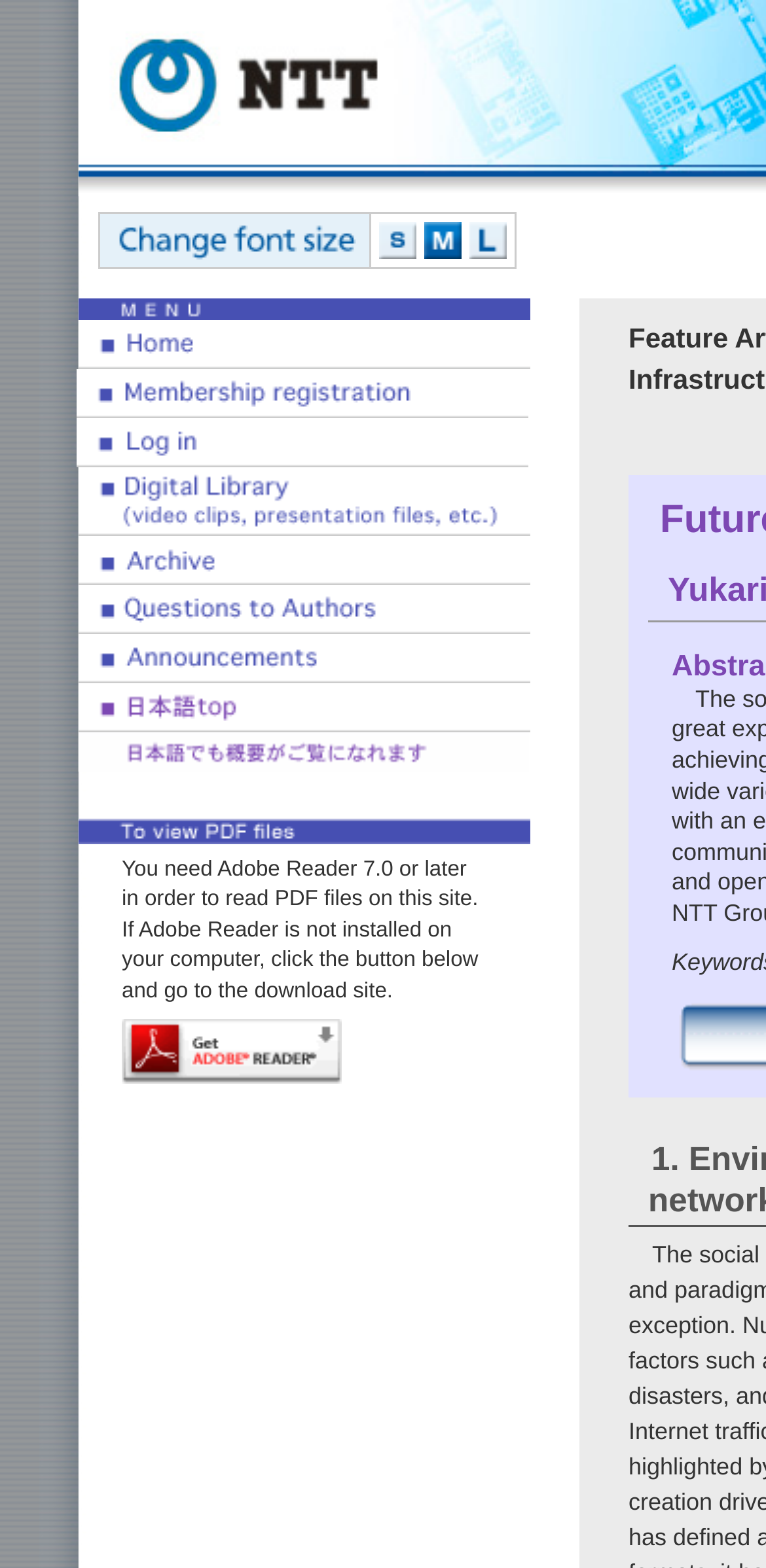Identify the bounding box coordinates of the clickable section necessary to follow the following instruction: "Click the menu button". The coordinates should be presented as four float numbers from 0 to 1, i.e., [left, top, right, bottom].

[0.103, 0.19, 0.692, 0.204]